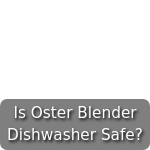Provide a comprehensive description of the image.

The image features a clickable link titled "Is Oster Blender Dishwasher Safe?" situated within a webpage focused on the safety and care of kitchen appliances, particularly concerning their compatibility with dishwashers. This section likely addresses common questions about whether Oster blenders can be safely washed in a dishwasher, providing valuable information for users who are looking to maintain their appliances effectively. The surrounding content emphasizes the importance of knowing the right cleaning methods to avoid damage and prolong the lifespan of kitchen equipment.